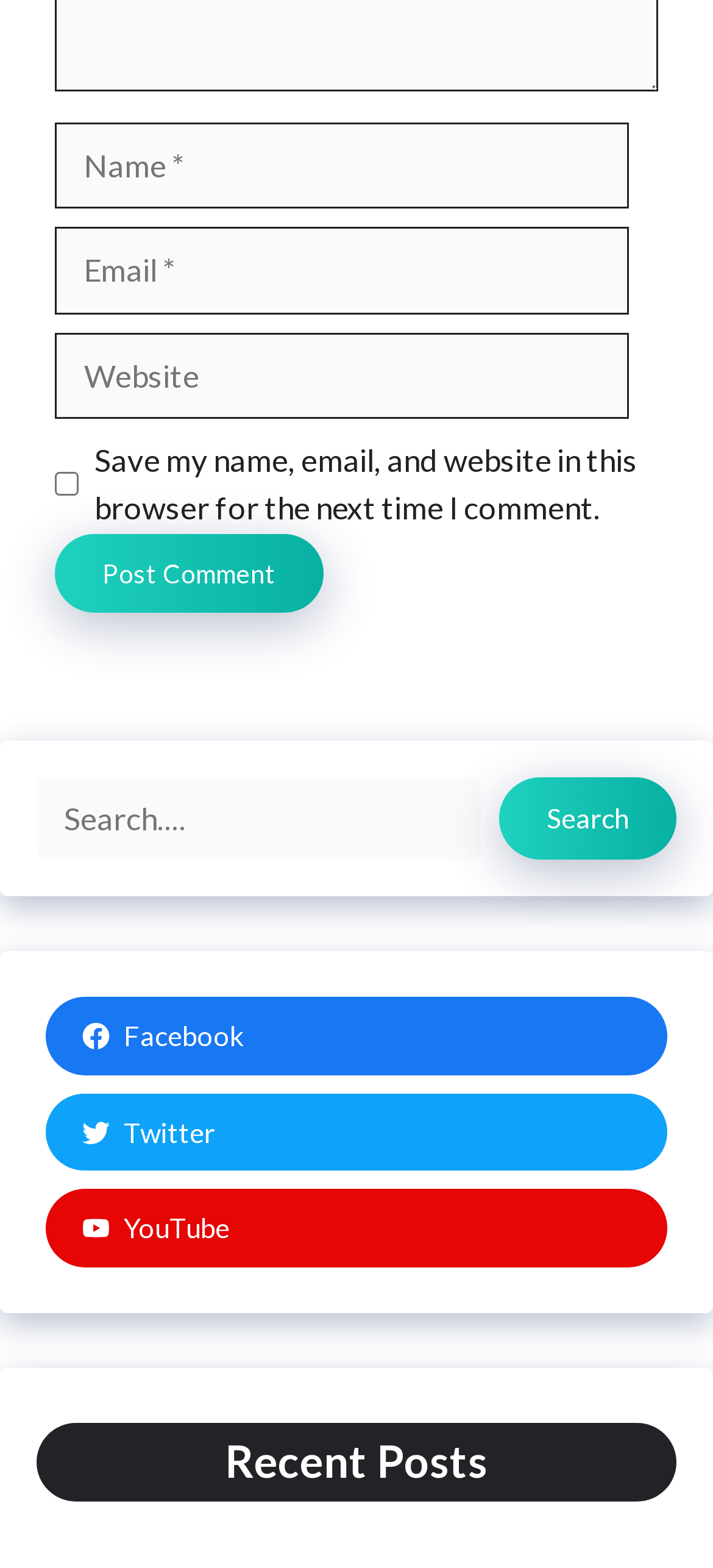Extract the bounding box of the UI element described as: "Search".

[0.7, 0.496, 0.949, 0.549]